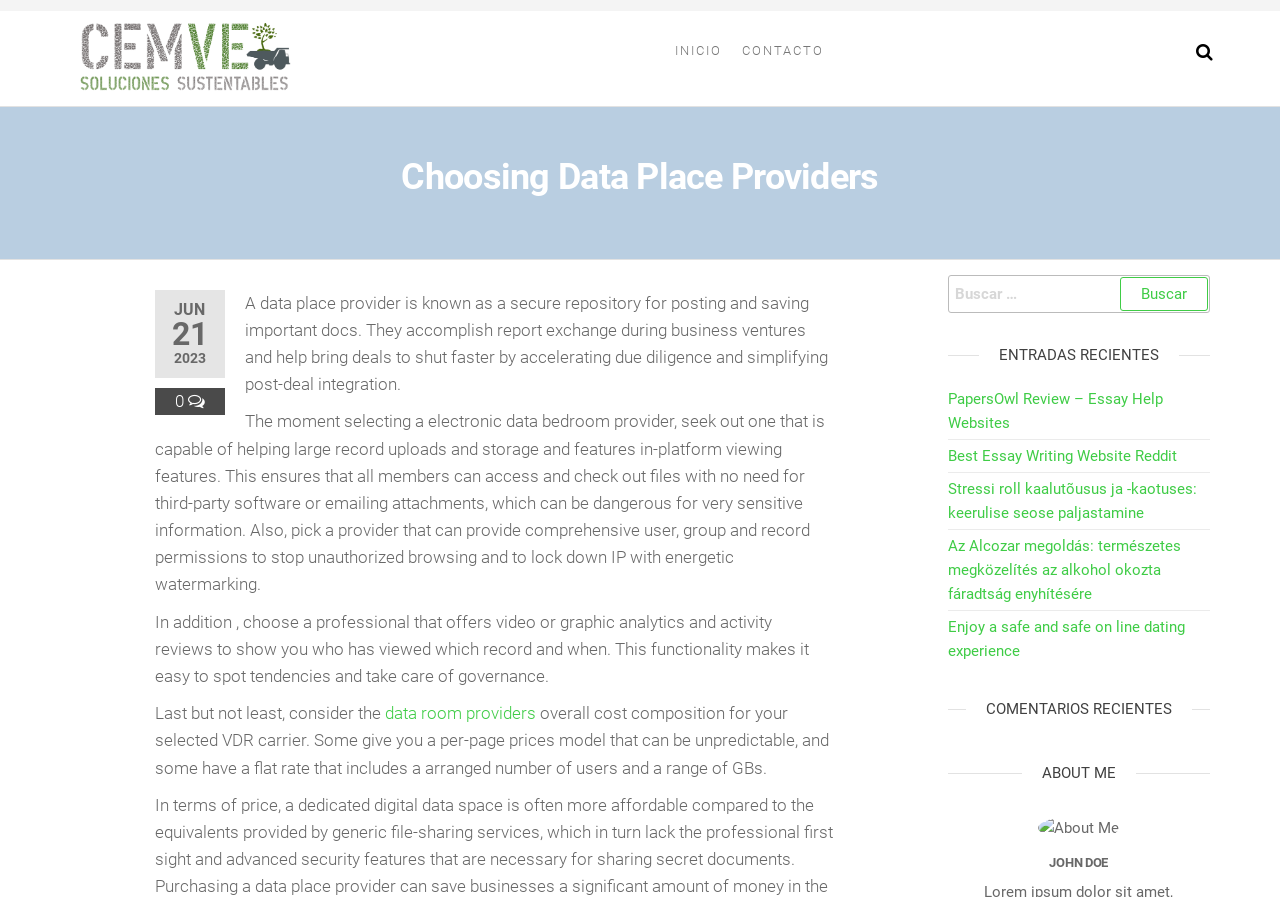Locate and extract the headline of this webpage.

Choosing Data Place Providers